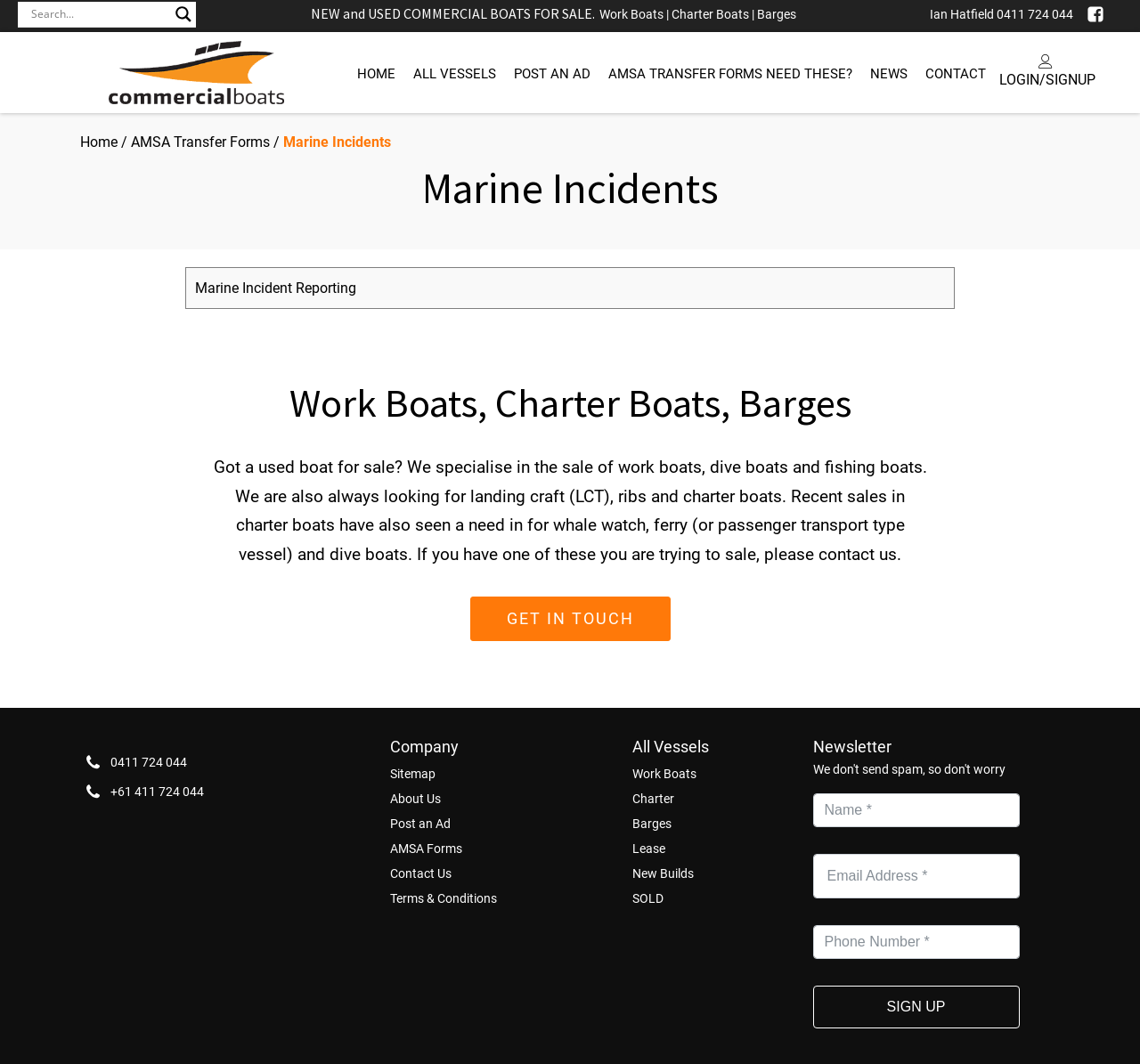Identify the bounding box coordinates necessary to click and complete the given instruction: "Get in touch with the company".

[0.412, 0.56, 0.588, 0.602]